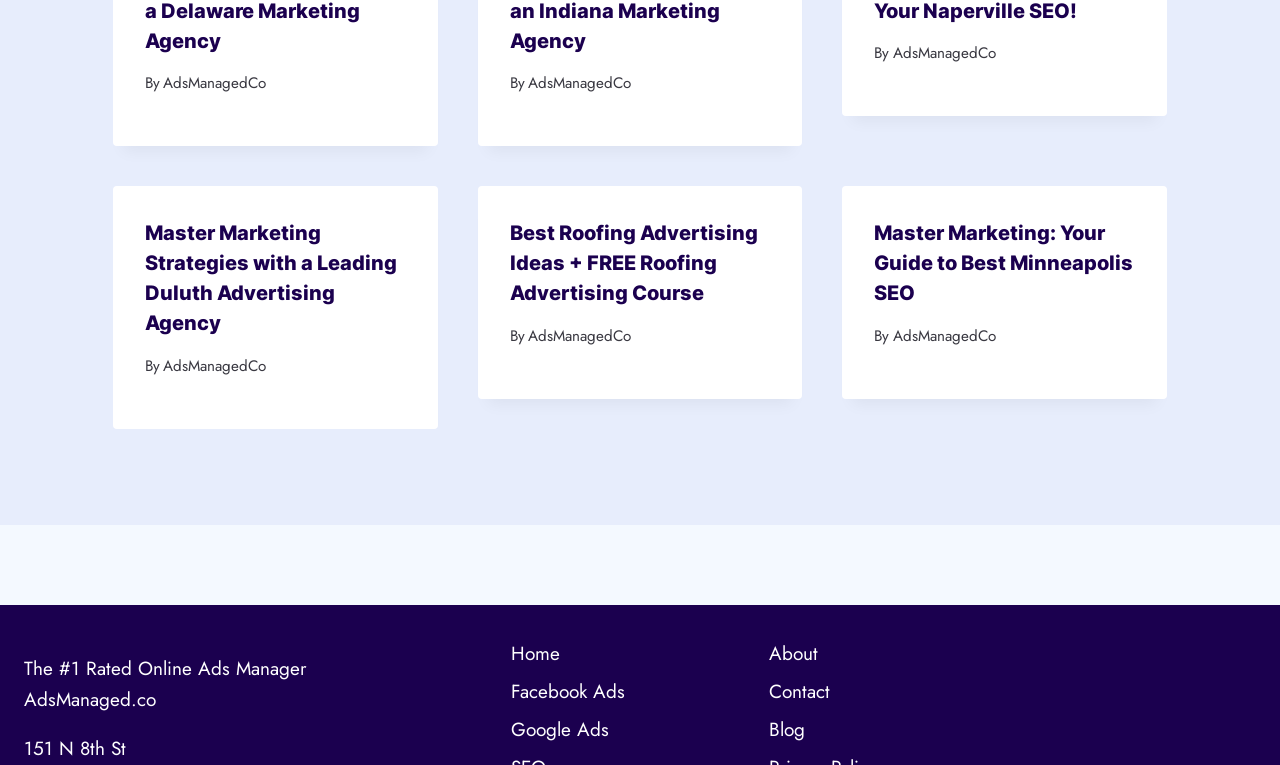Give a concise answer using only one word or phrase for this question:
How many articles are on this webpage?

3